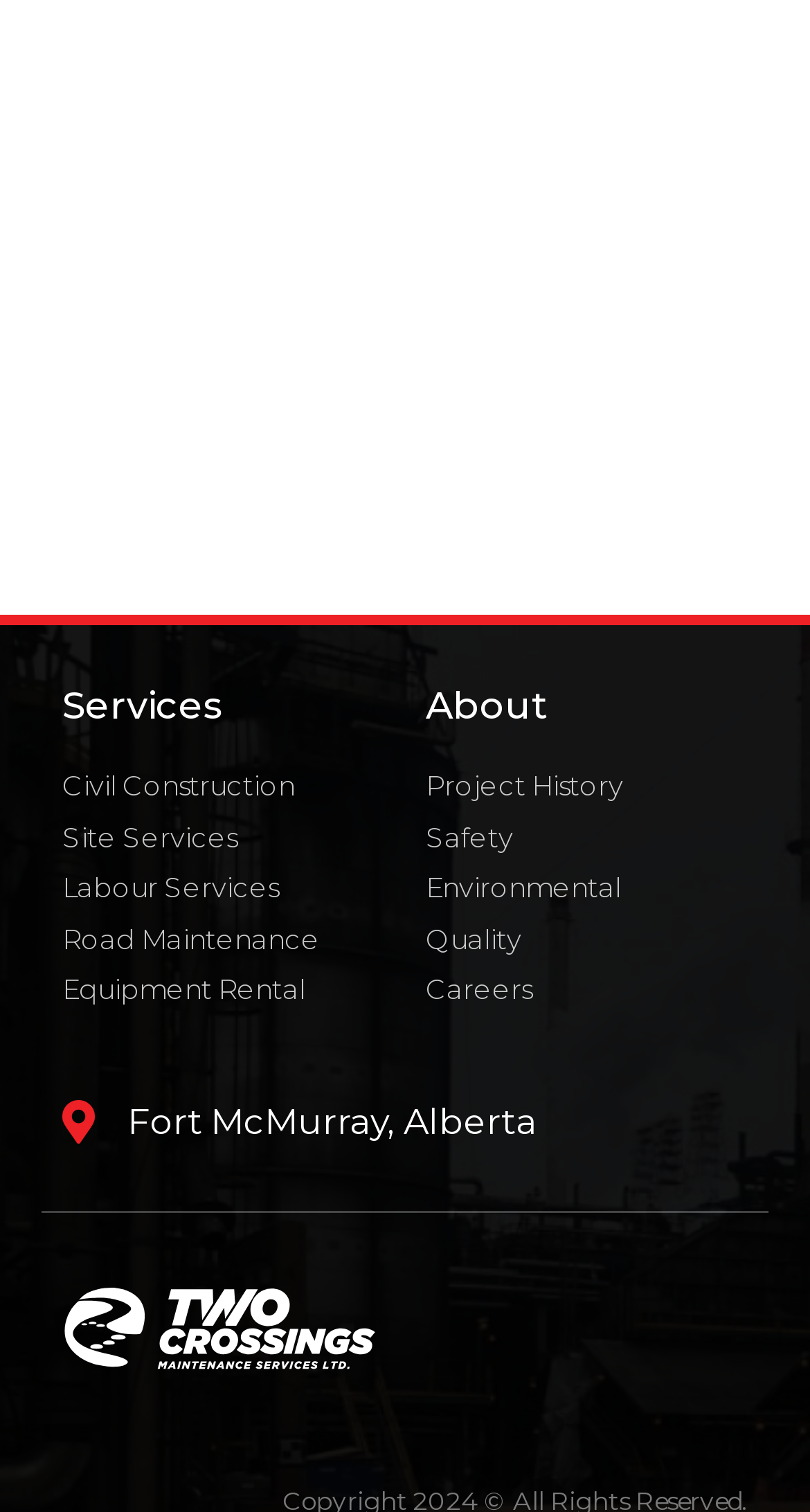Give a one-word or short phrase answer to this question: 
How many headings are present on the webpage?

2